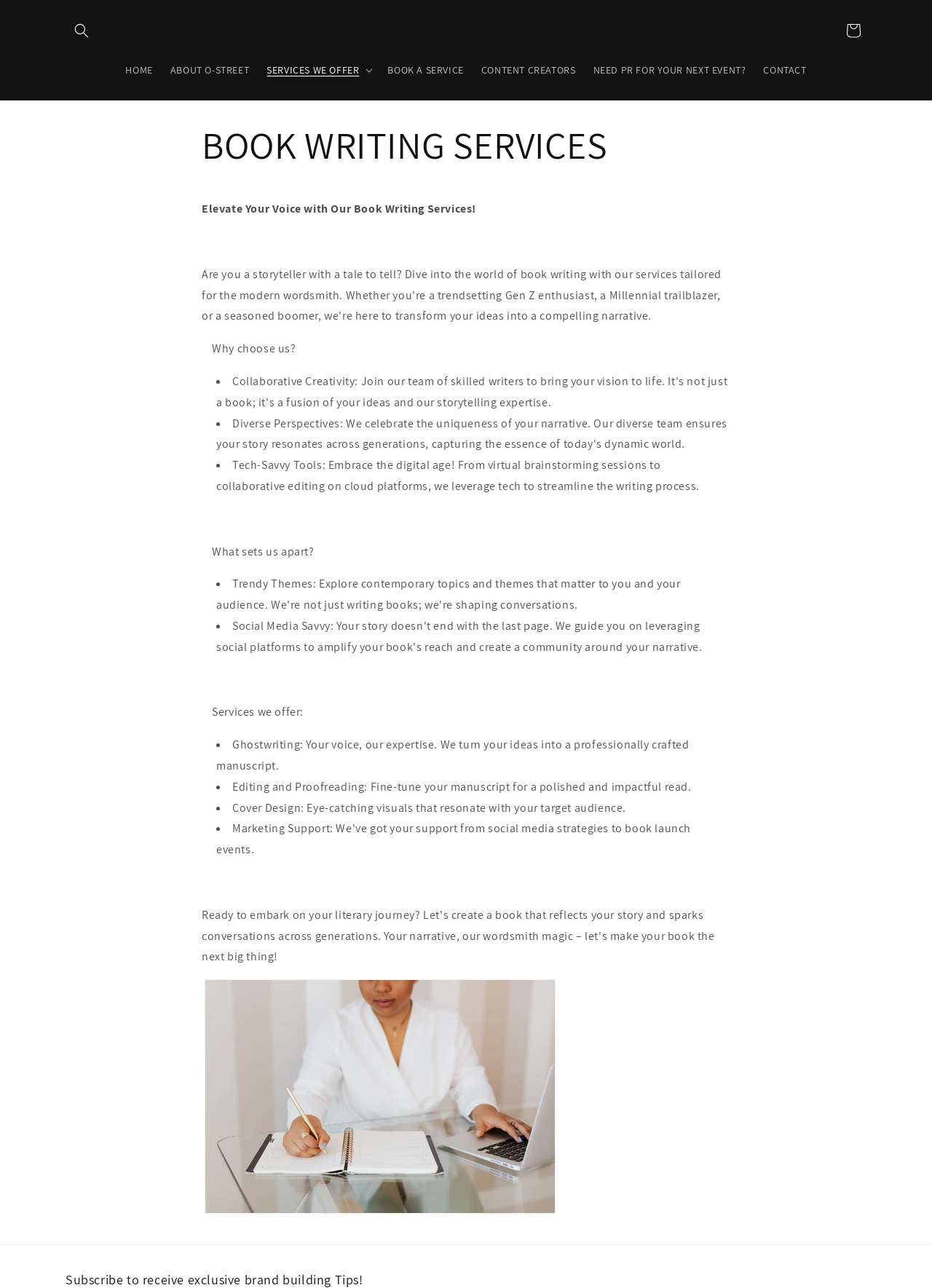Explain the webpage in detail, including its primary components.

The webpage is about book writing services offered by O-Street. At the top, there is a navigation menu with links to "HOME", "ABOUT O-STREET", "BOOK A SERVICE", "CONTENT CREATORS", "NEED PR FOR YOUR NEXT EVENT?", and "CONTACT". On the top right, there is a search button and a cart link.

Below the navigation menu, there is a main section with a heading "BOOK WRITING SERVICES" and a subheading "Elevate Your Voice with Our Book Writing Services!". This is followed by a brief introduction to the book writing services, which are tailored for modern wordsmiths.

The webpage then highlights the benefits of choosing their services, with three bullet points: "Tech-Savvy Tools", "Personalized Approach", and "Industry Expertise". Each point is accompanied by a brief description.

Next, the webpage showcases what sets their services apart, with three more bullet points: "Collaborative Process", "Flexible Pricing", and "Quick Turnaround". Again, each point is accompanied by a brief description.

Finally, the webpage lists the services they offer, including ghostwriting, editing and proofreading, and cover design. Each service is described in a few sentences, and there are five services in total.